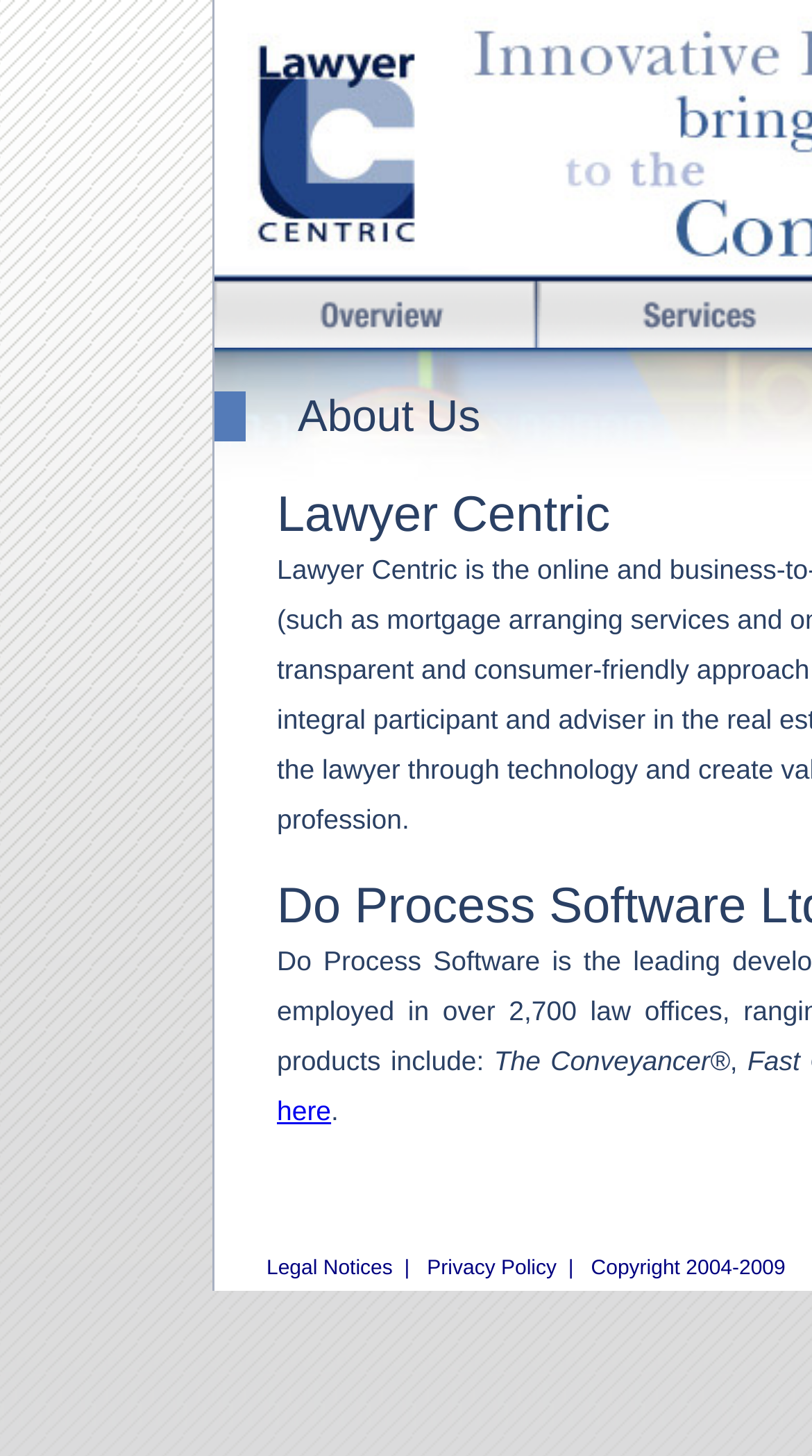Based on the element description Miscellaneous, identify the bounding box coordinates for the UI element. The coordinates should be in the format (top-left x, top-left y, bottom-right x, bottom-right y) and within the 0 to 1 range.

None